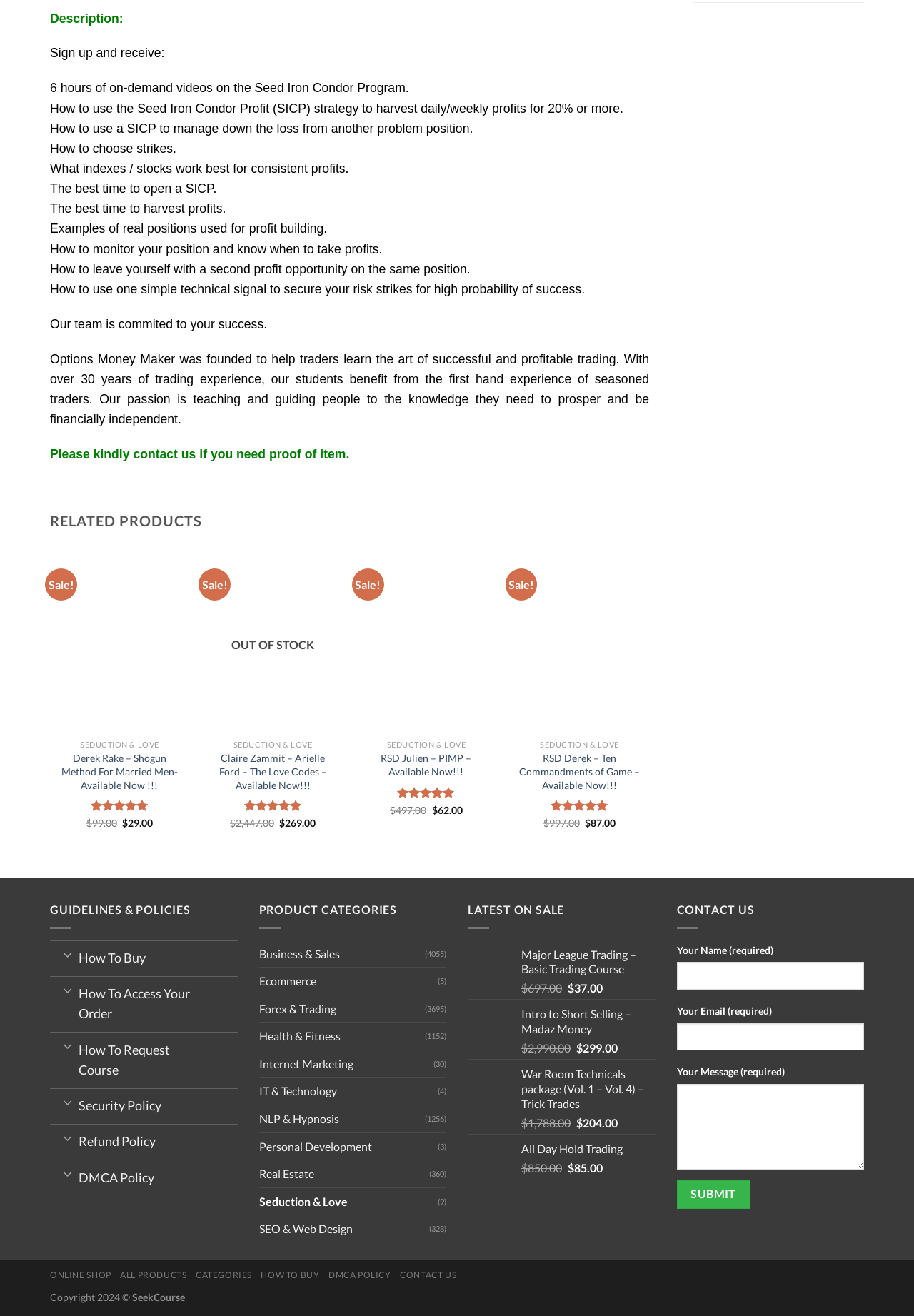Locate the bounding box coordinates of the clickable part needed for the task: "View 'RSD Julien – PIMP'".

[0.39, 0.557, 0.543, 0.576]